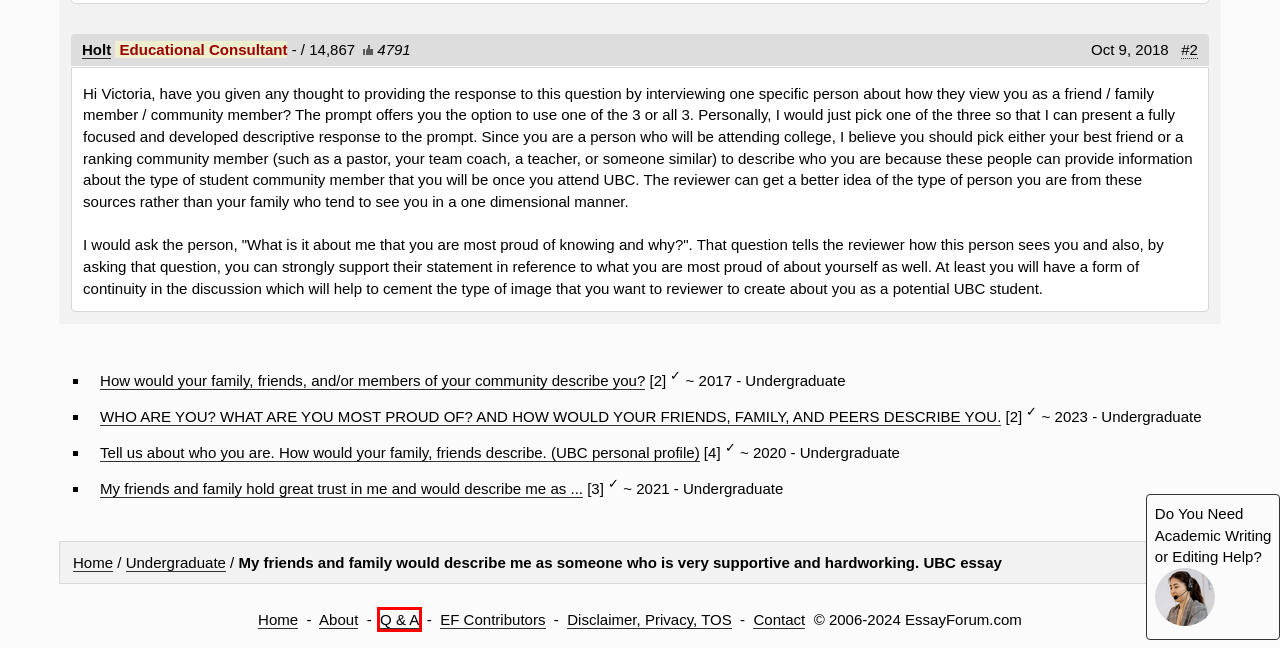You are provided with a screenshot of a webpage containing a red rectangle bounding box. Identify the webpage description that best matches the new webpage after the element in the bounding box is clicked. Here are the potential descriptions:
A. EF Contributors Page
B. Frequently Asked Questions
C. My friends and family hold great trust in me and would describe me as ...
D. Profile: Holt
E. About Us
F. Contact Us
G. Tell us about who you are. How would your family, friends describe. (UBC personal profile)
H. How would your family, friends, and/or members of your community describe you?

B